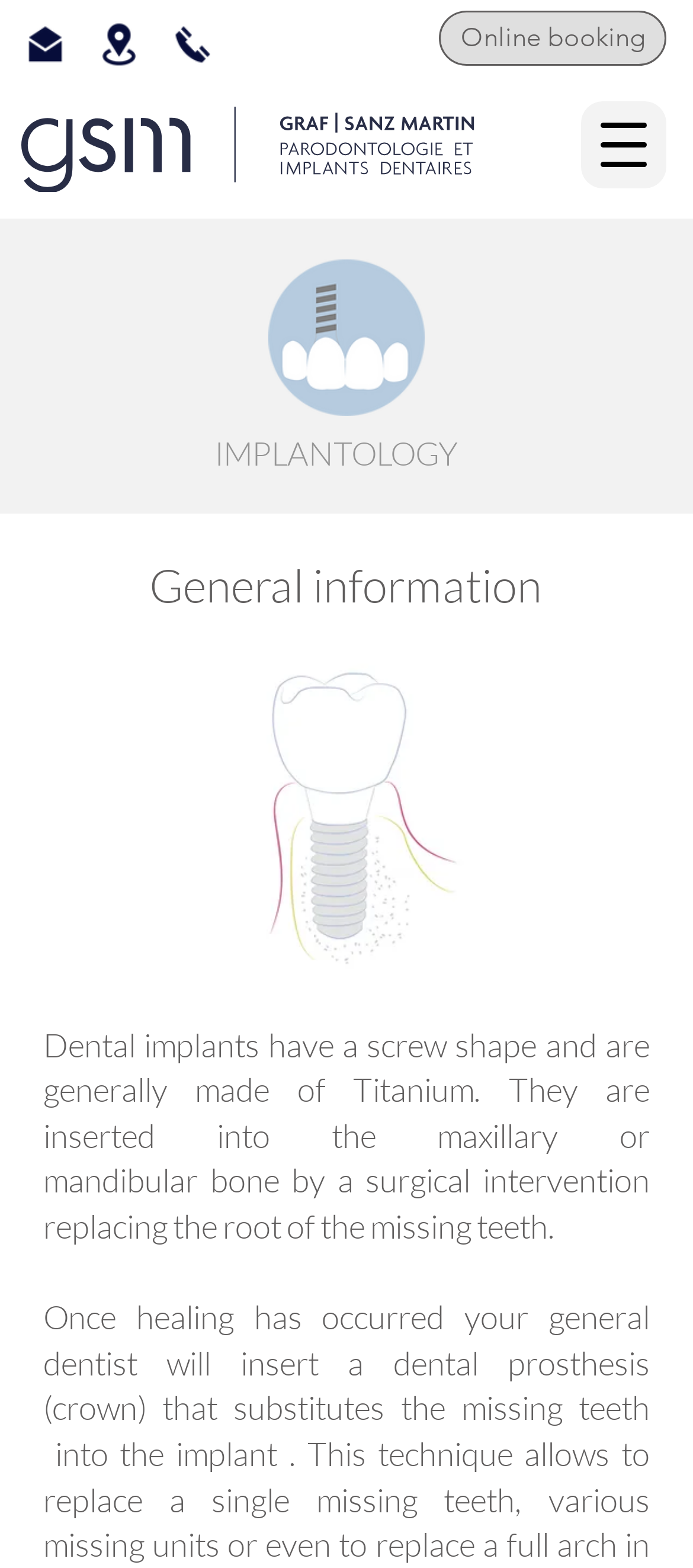Answer the following query with a single word or phrase:
What is the purpose of dental implants?

Replace missing teeth